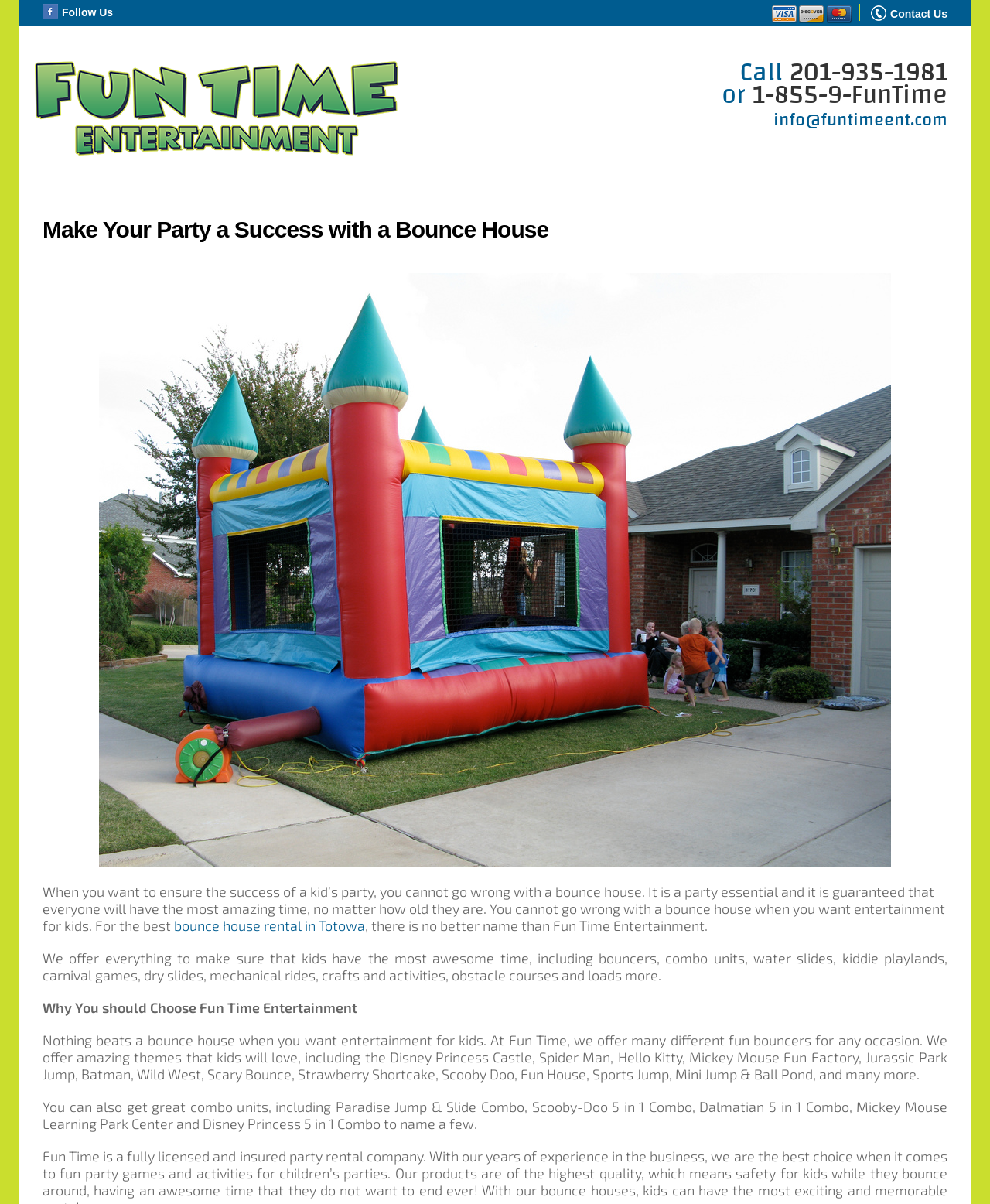What is the phone number to contact Fun Time Entertainment?
Answer the question with a single word or phrase, referring to the image.

201-935-1981